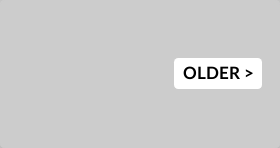Provide a comprehensive description of the image.

The image features a button labeled "OLDER >", set against a light gray background. This button likely serves as a navigational element, allowing users to access previous content or older entries on a webpage or application. Its design suggests a user-friendly interface, encouraging interaction by inviting the user to explore additional past materials or updates. The simplicity and clarity of the button's label effectively communicate its purpose, making it easily recognizable to users seeking to browse through earlier posts or articles.